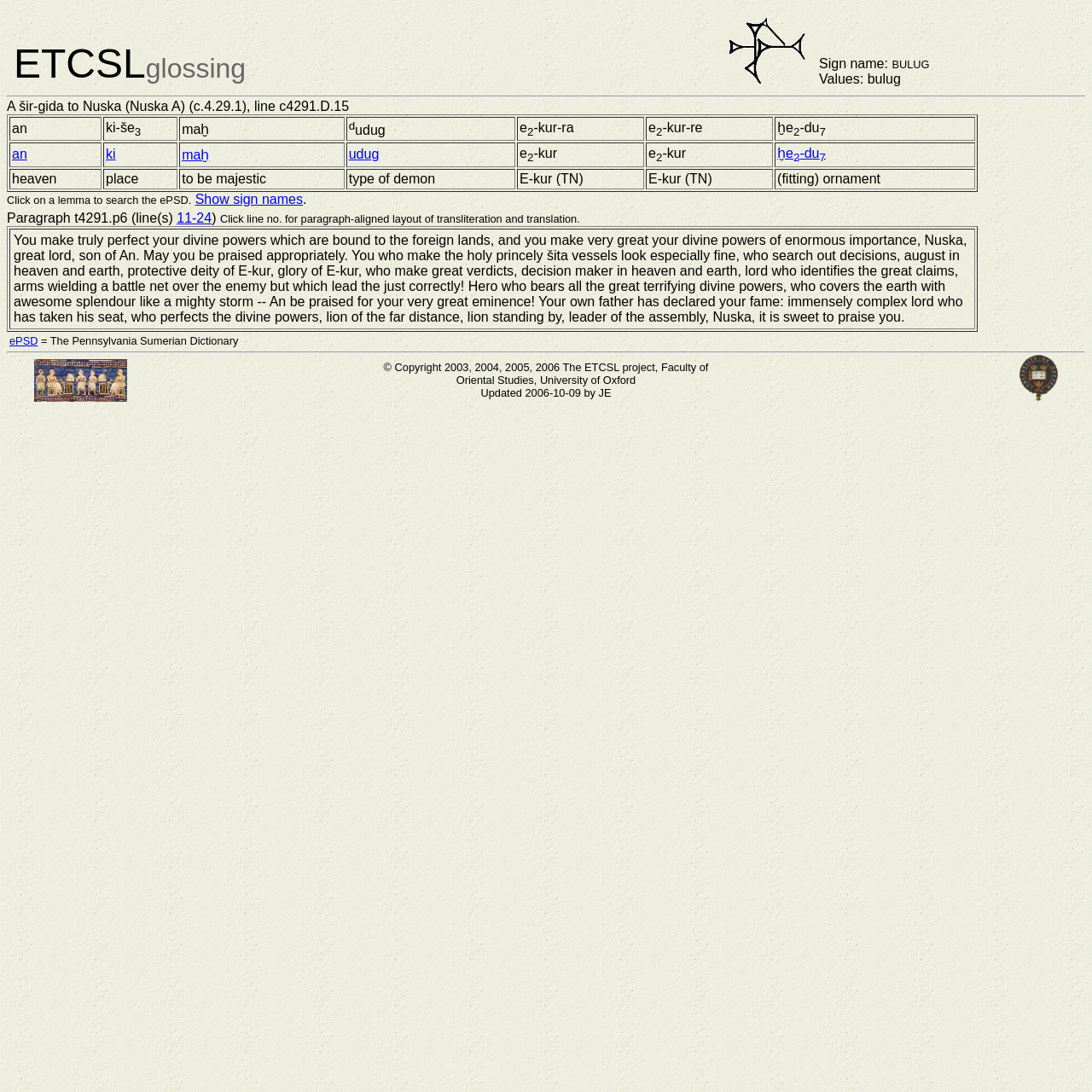Can you identify the bounding box coordinates of the clickable region needed to carry out this instruction: 'Show sign names'? The coordinates should be four float numbers within the range of 0 to 1, stated as [left, top, right, bottom].

[0.179, 0.175, 0.277, 0.189]